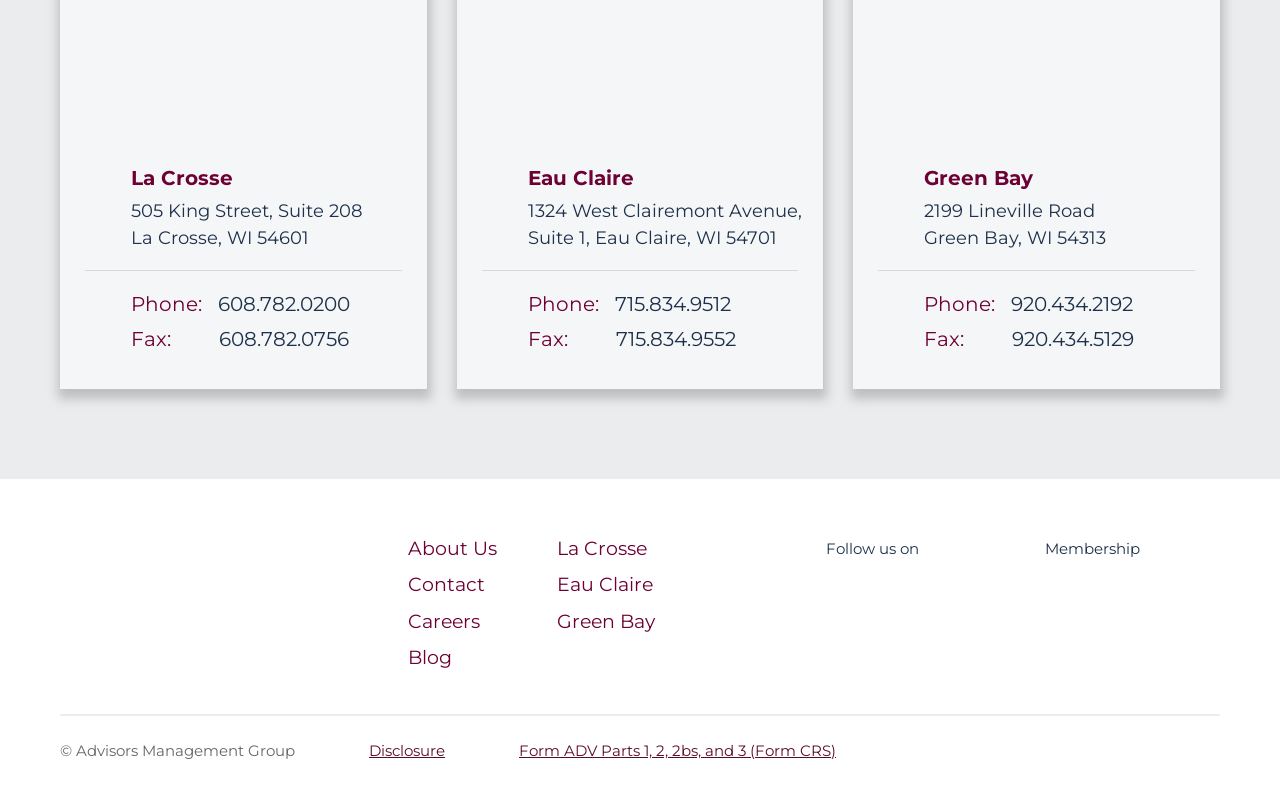Identify the bounding box for the described UI element: "mawartoto alternatif".

None